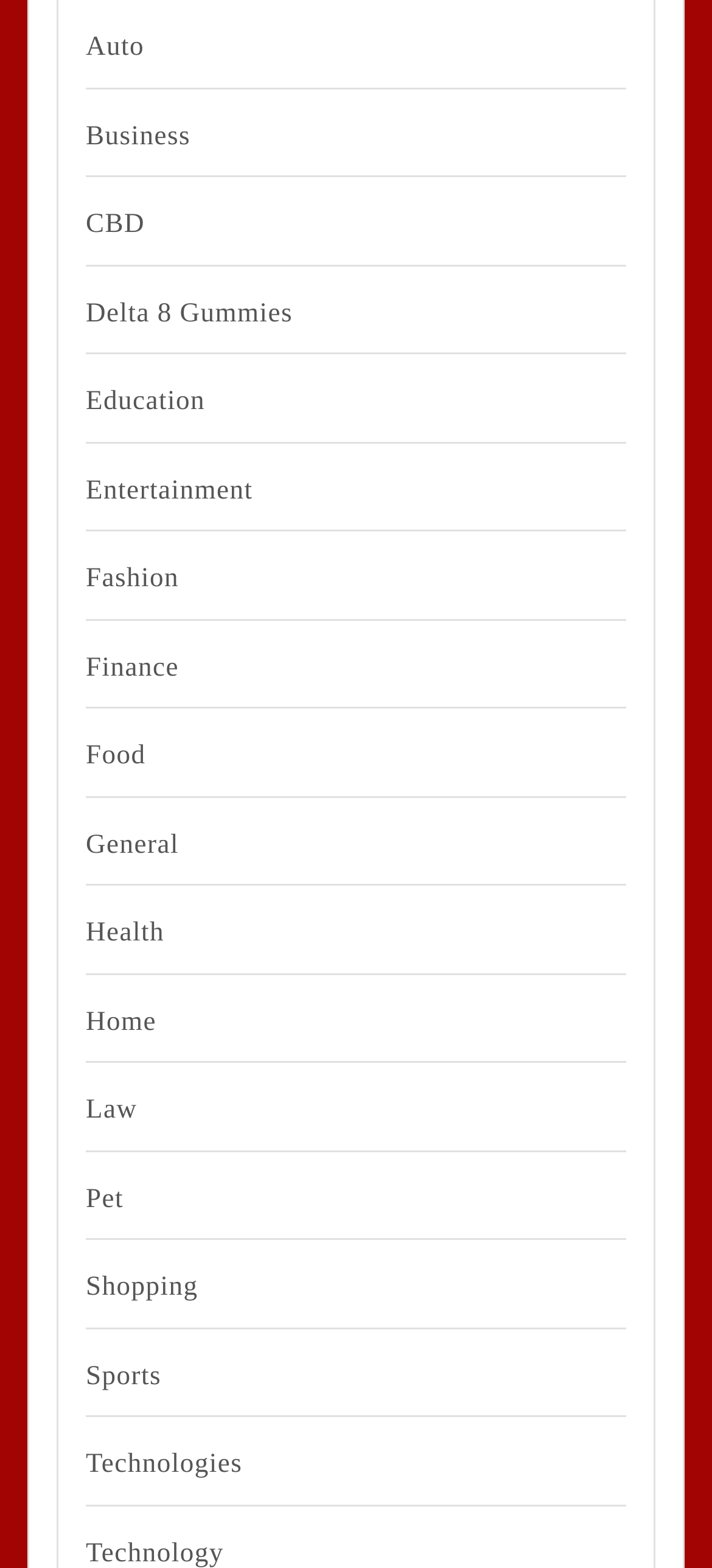Give a concise answer of one word or phrase to the question: 
How many categories are related to lifestyle on this webpage?

5